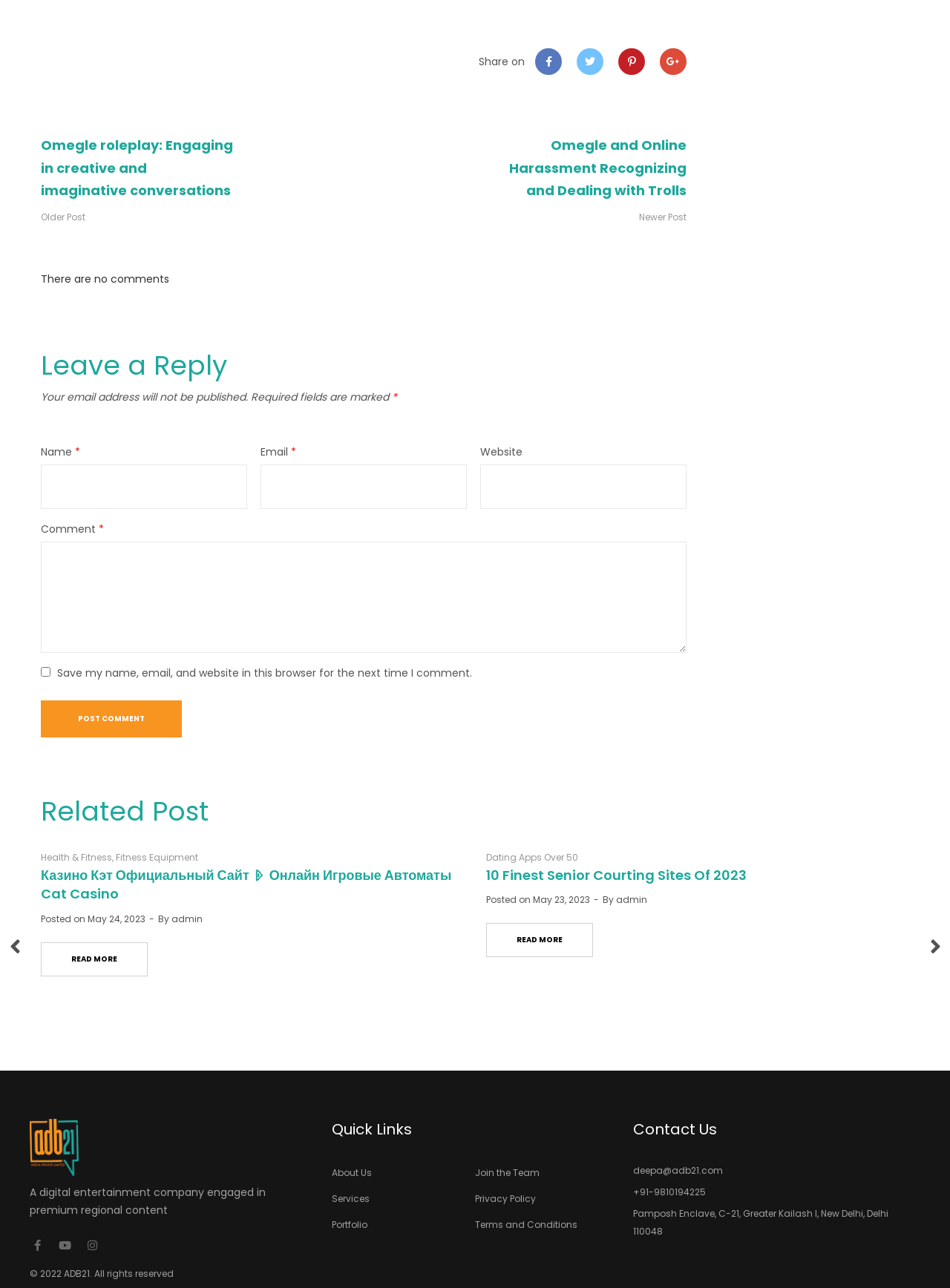Please identify the bounding box coordinates of the area that needs to be clicked to follow this instruction: "Leave a reply".

[0.043, 0.269, 0.723, 0.299]